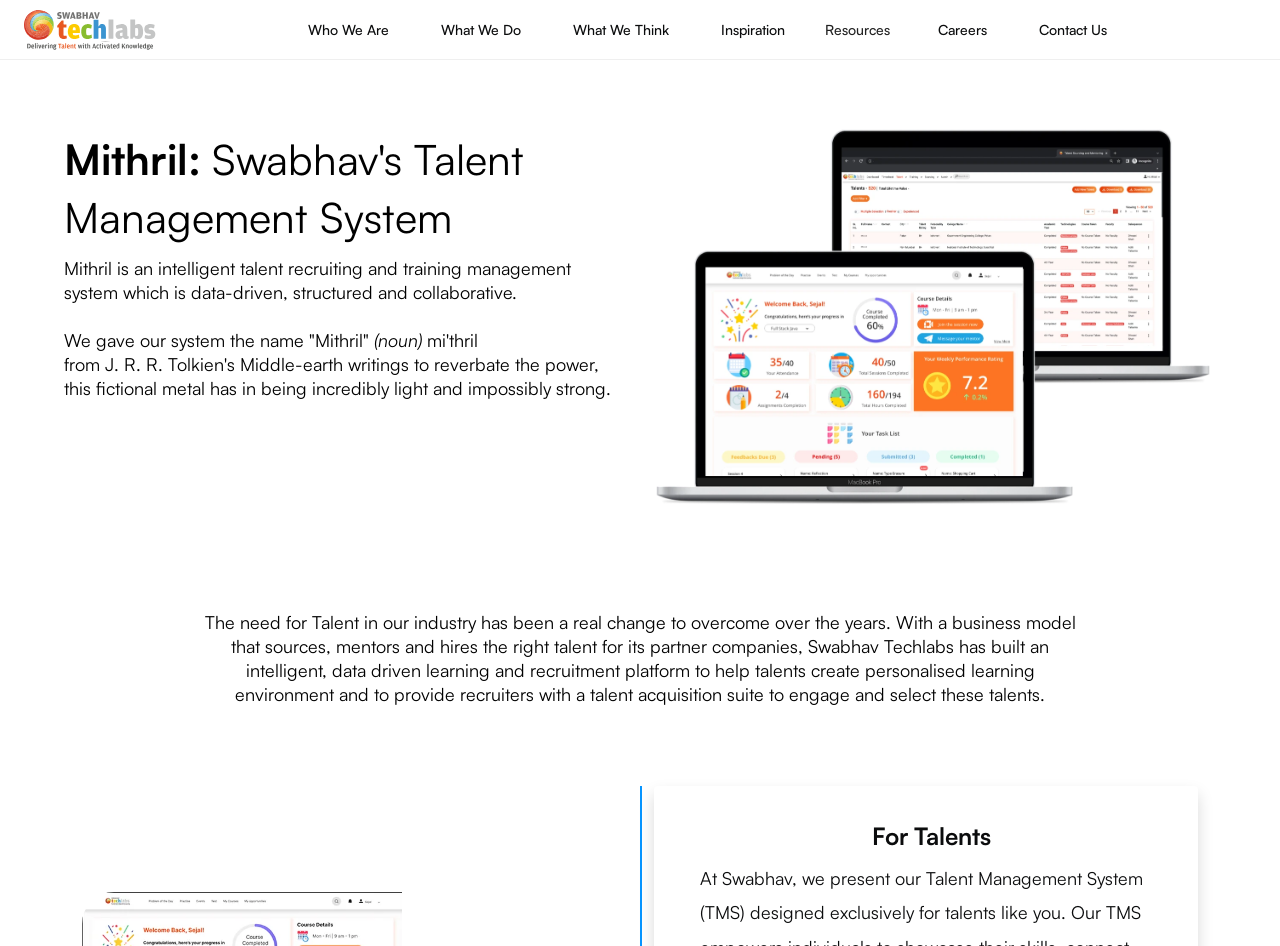Kindly determine the bounding box coordinates for the area that needs to be clicked to execute this instruction: "Explore What We Do".

[0.323, 0.006, 0.426, 0.056]